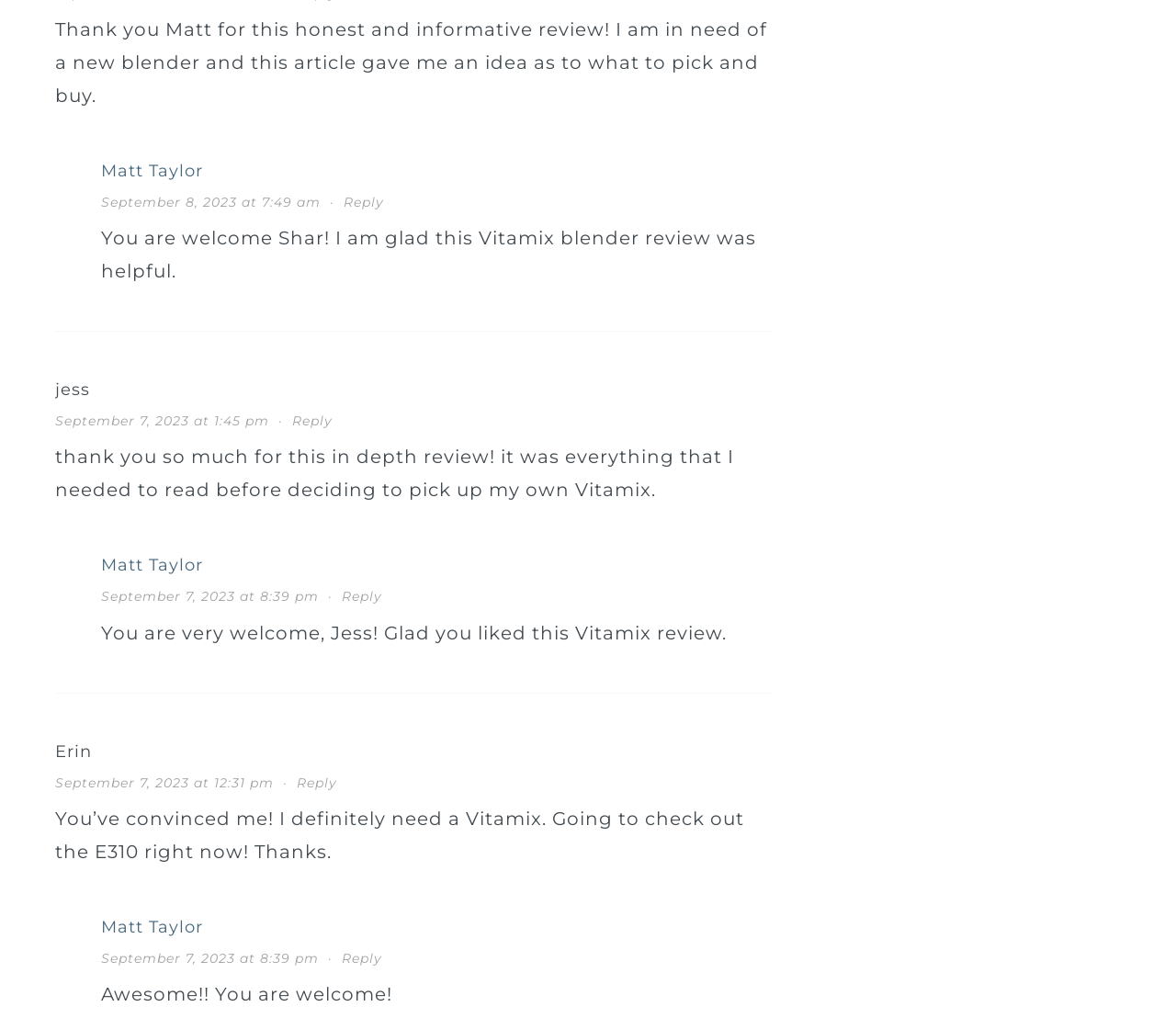Answer with a single word or phrase: 
How many comments are there?

5